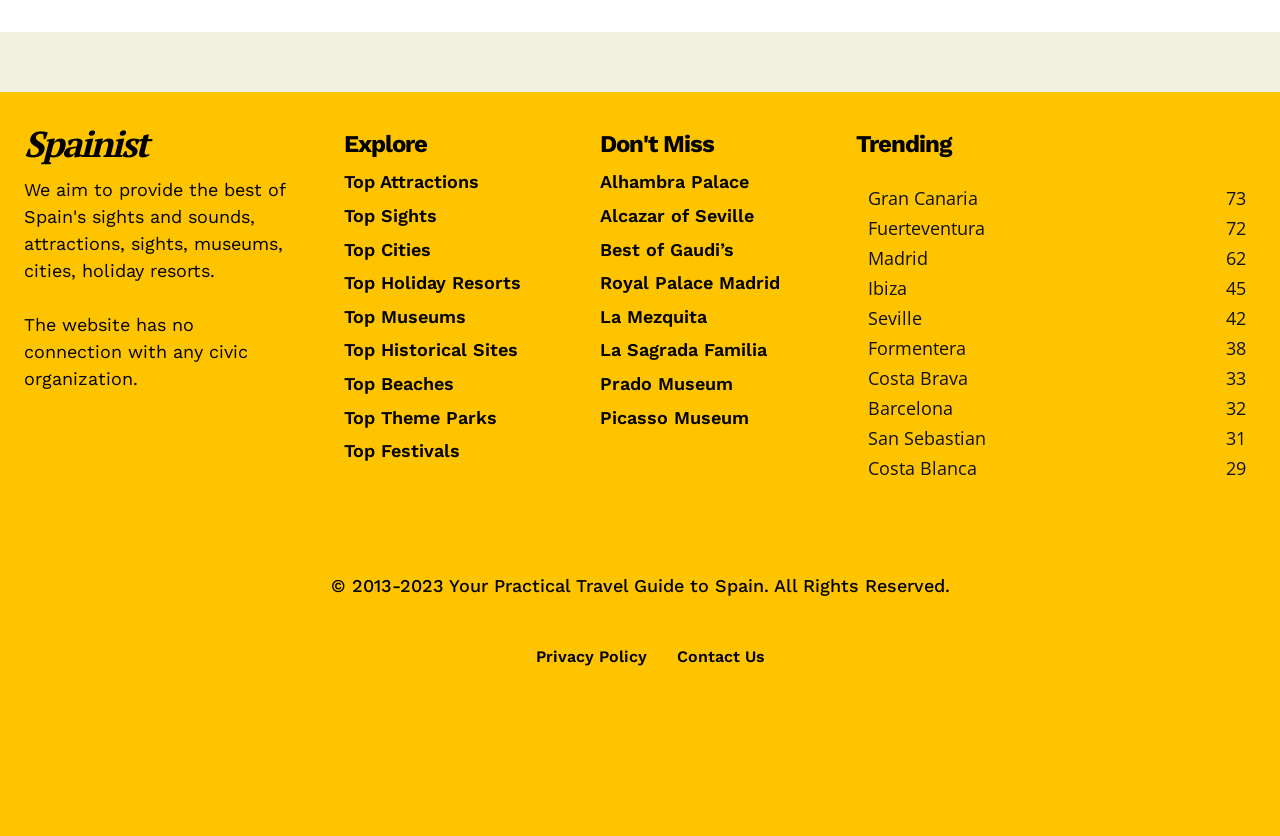With reference to the image, please provide a detailed answer to the following question: What is the 'Don't Miss' section about?

The 'Don't Miss' section appears to highlight popular attractions in Spain, featuring links to specific destinations such as 'Alhambra Palace', 'Alcazar of Seville', and 'La Sagrada Familia'. These links have bounding boxes ranging from [0.469, 0.205, 0.631, 0.231] to [0.469, 0.406, 0.631, 0.432].